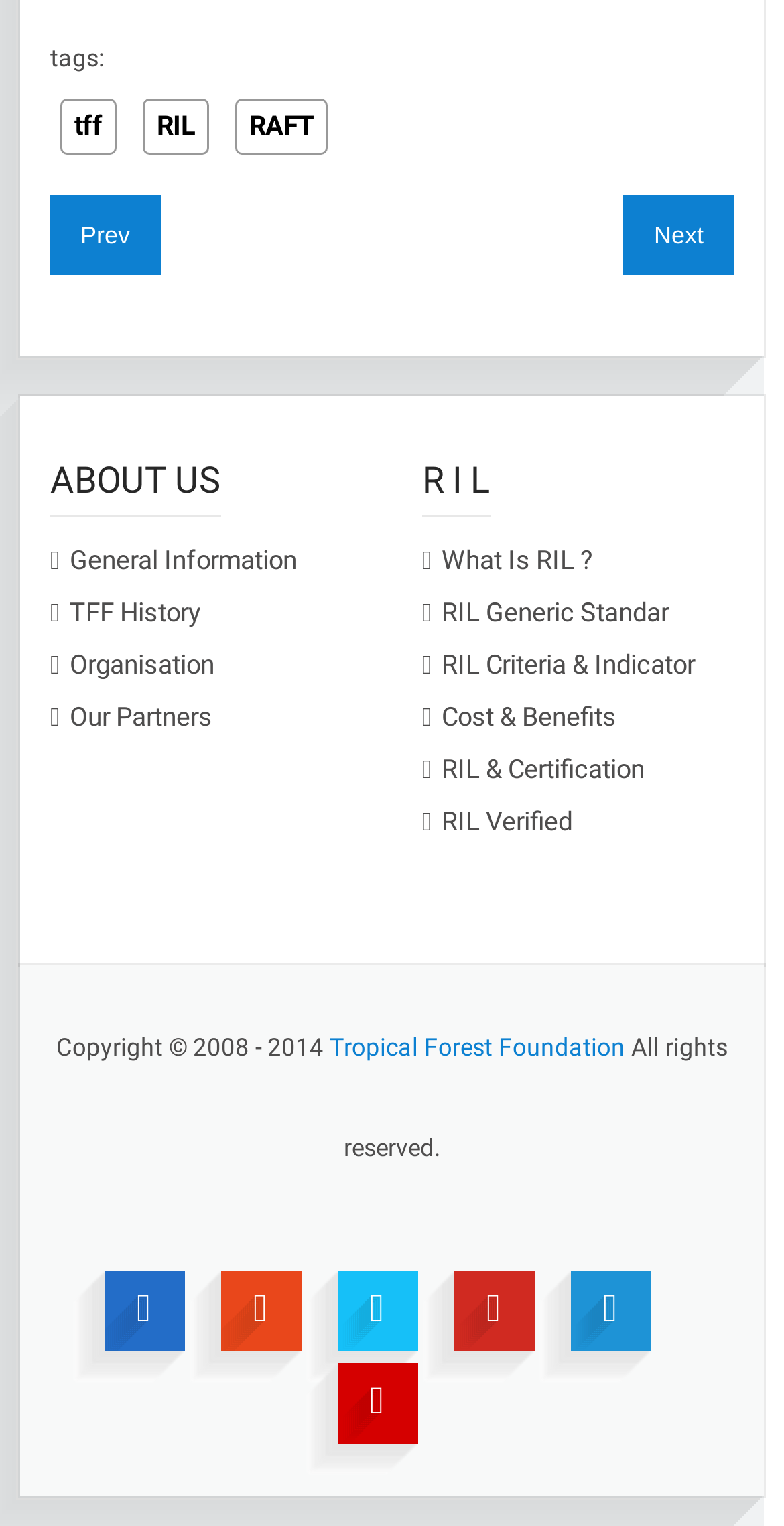Provide a short answer using a single word or phrase for the following question: 
How many main sections are there on the webpage?

2